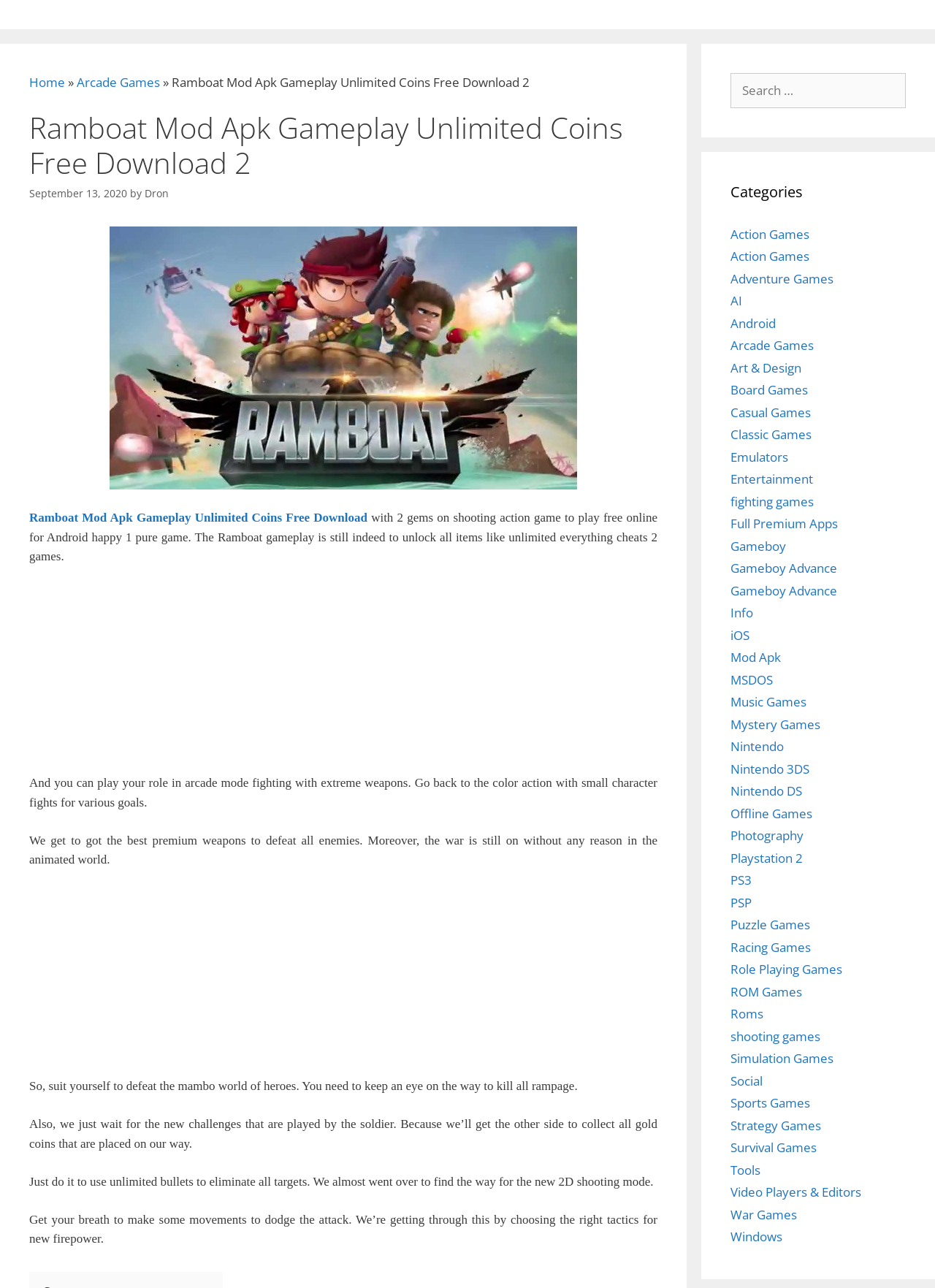Give a full account of the webpage's elements and their arrangement.

The webpage is about Ramboat Mod Apk Gameplay Unlimited Coins Free Download 2, a 2D shooting action game. At the top, there is a banner with a navigation menu that includes links to "Home" and "Arcade Games". Below the banner, there is a header section with the title "Ramboat Mod Apk Gameplay Unlimited Coins Free Download 2" and a timestamp "September 13, 2020" by "Dron".

On the left side, there is an image related to the game, and below it, there is a brief description of the game, mentioning that it is a 2D shooting action game where players can play with unlimited coins and gems. The description also mentions the gameplay, where players can fight with extreme weapons and defeat enemies to collect gold coins.

Below the image and description, there are several paragraphs of text that provide more information about the game, including its features and gameplay mechanics. The text is divided into sections, each describing a different aspect of the game.

On the right side, there is a search box and a list of categories, including "Action Games", "Adventure Games", "Android", and many others. There are 40 categories in total, each with a link to a related webpage.

Overall, the webpage is dedicated to providing information about the Ramboat Mod Apk Gameplay Unlimited Coins Free Download 2 game, including its features, gameplay, and download links.